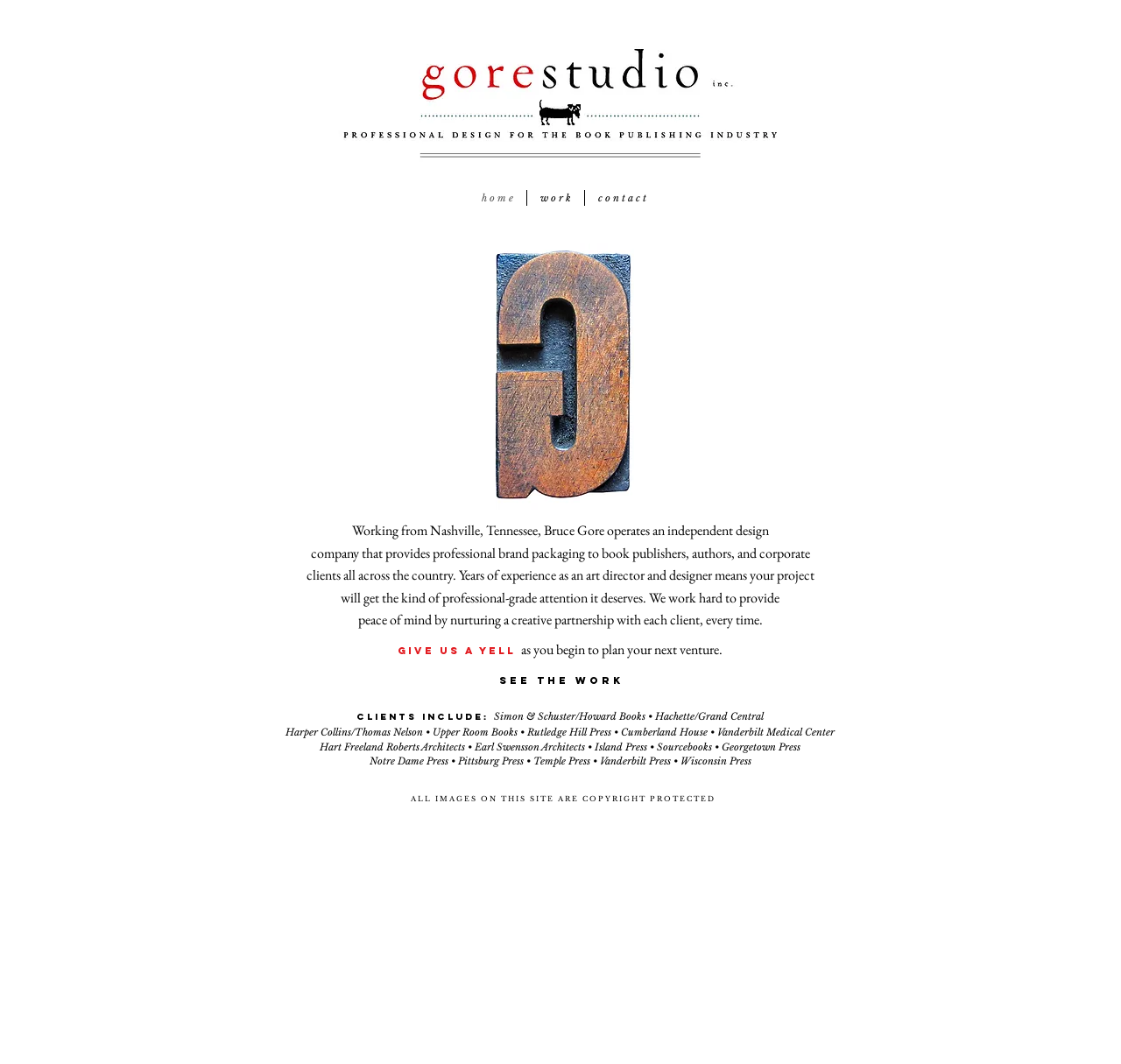Look at the image and answer the question in detail:
What type of design does Bruce Gore operate?

Based on the text 'Working from Nashville, Tennessee, Bruce Gore operates an independent design company...', it can be inferred that Bruce Gore operates an independent design company.